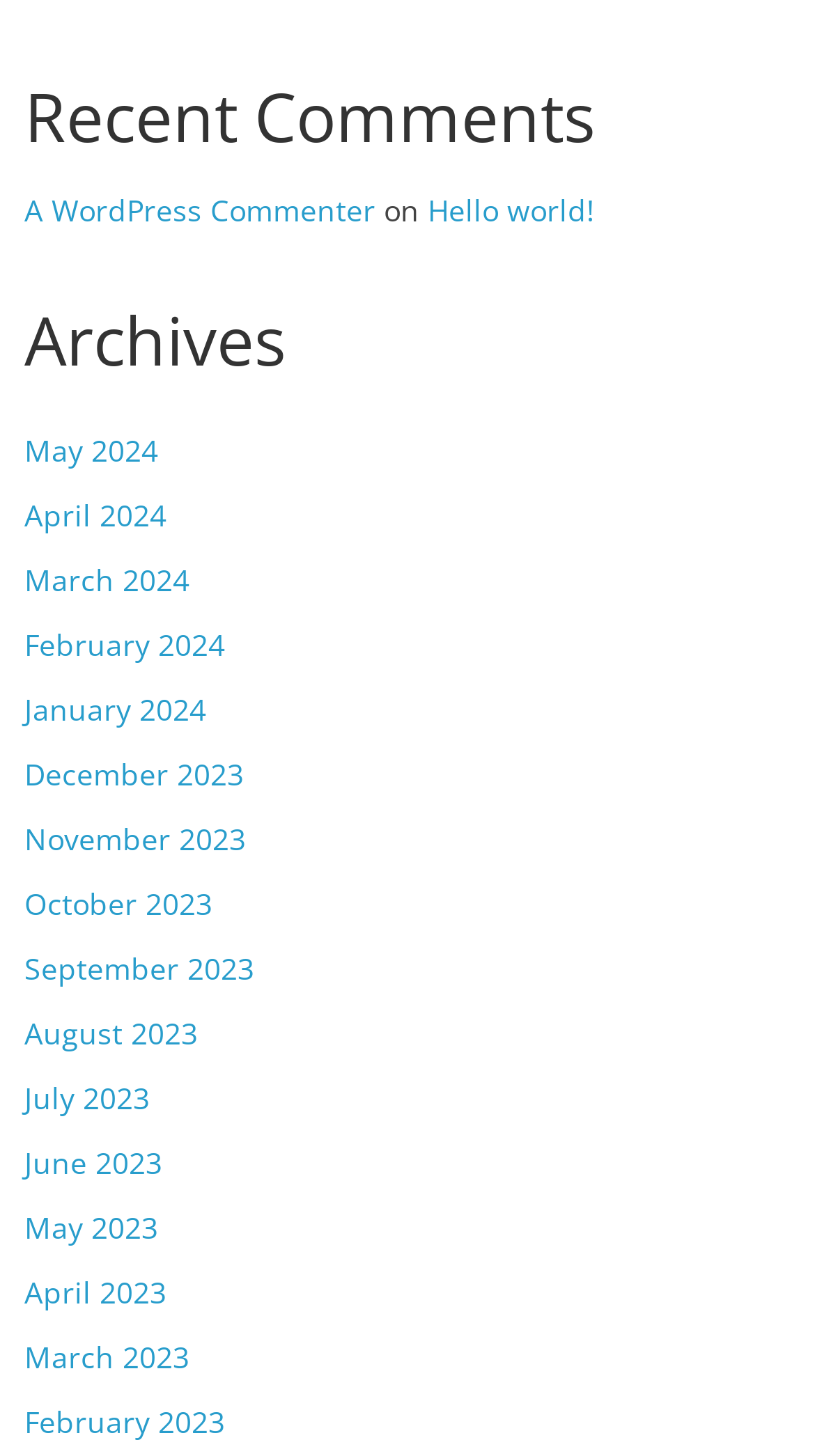Given the webpage screenshot, identify the bounding box of the UI element that matches this description: "A WordPress Commenter".

[0.03, 0.131, 0.461, 0.158]